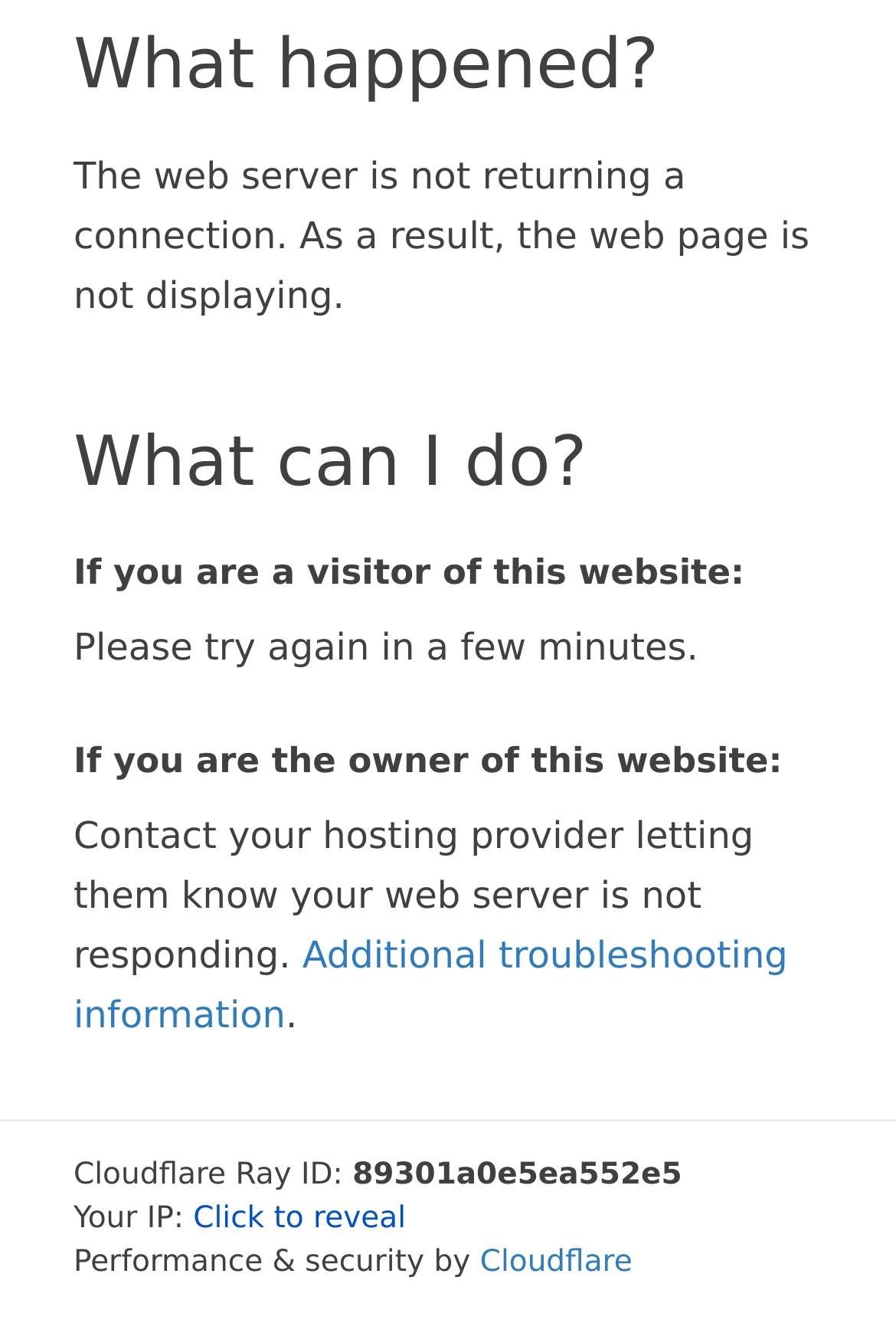What is the recommended action for the website owner?
Provide a well-explained and detailed answer to the question.

I found the answer by examining the heading 'If you are the owner of this website:' and its subsequent StaticText element which suggests 'Contact your hosting provider letting them know your web server is not responding.'